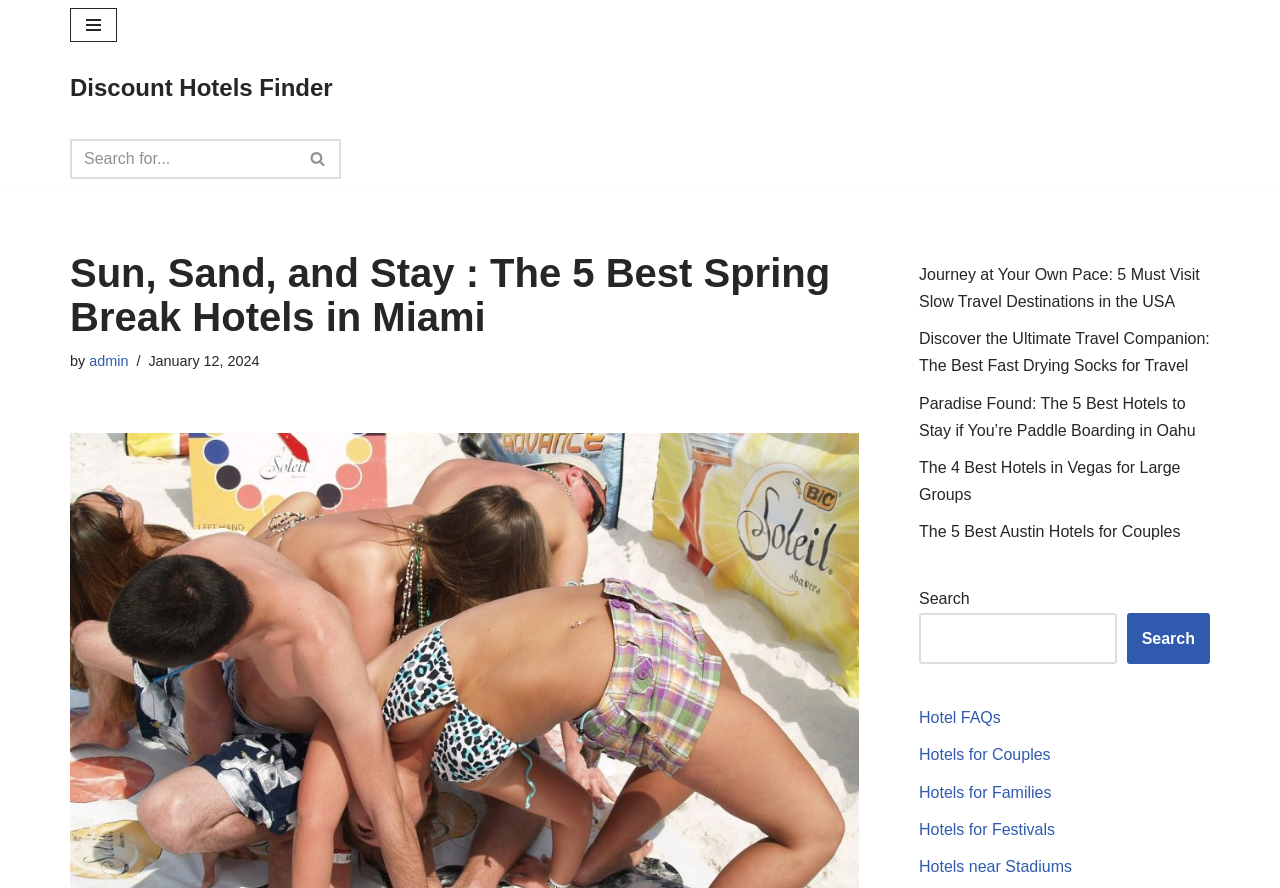Kindly determine the bounding box coordinates of the area that needs to be clicked to fulfill this instruction: "Read article about spring break hotels in Miami".

[0.055, 0.282, 0.671, 0.382]